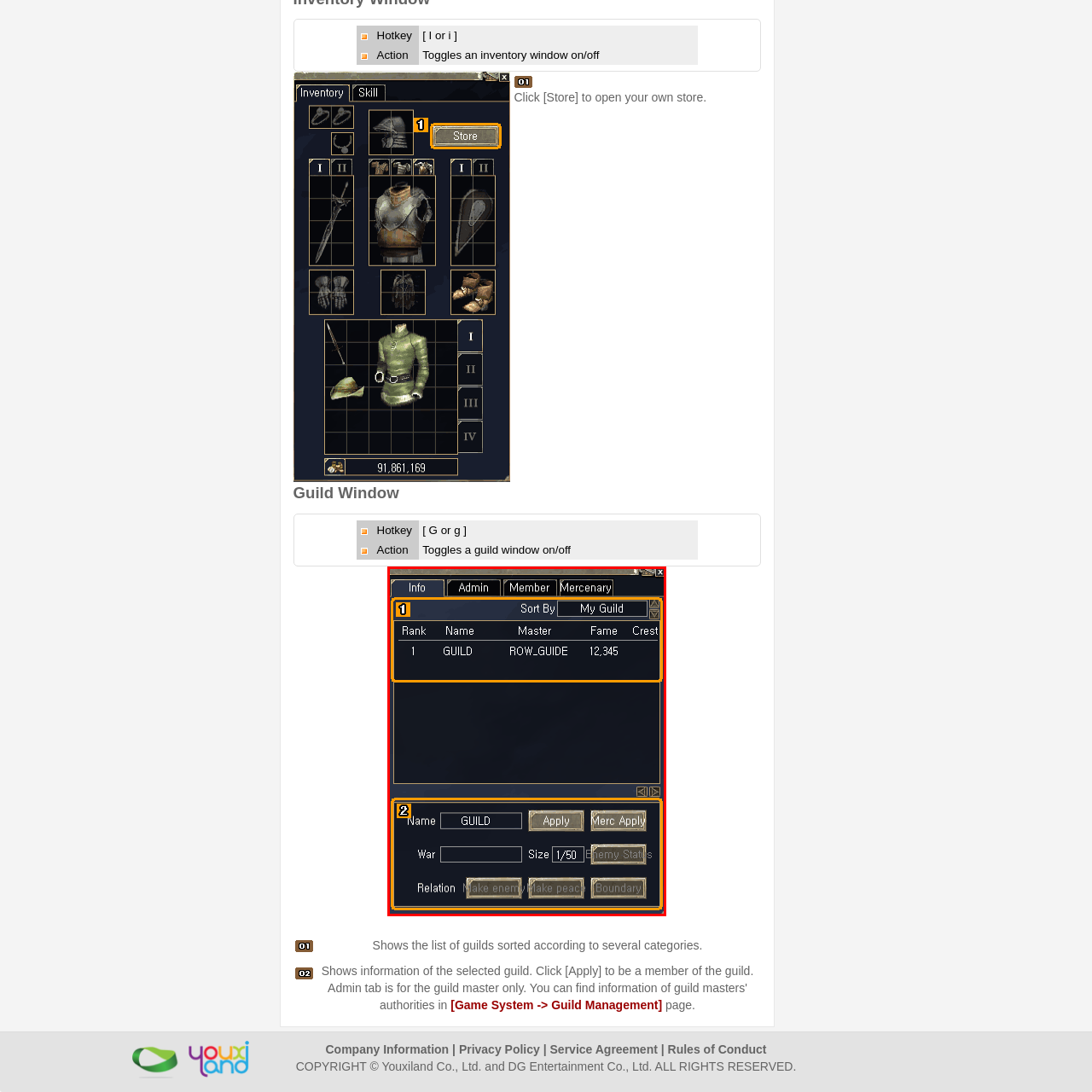Give a comprehensive caption for the image marked by the red rectangle.

The image showcases a user interface from a video game, specifically a guild management window. The top section displays a table with columns labeled "Rank," "Name," "Master," "Fame," and "Crest." The first row indicates that the guild listed is named "GUILD," headed by a master called "ROW_GUIDE," with a fame rating of "12,345." 

Below this table, there is a form for guild-related actions. It includes an input field for the guild's name with "GUILD" pre-filled, alongside buttons labeled "Apply" and "Merc Apply." The bottom area allows for further details such as "War" status, "Size" (indicating a capacity of 50 members), and options for managing relations, specified by buttons that say "Make enemy," "Make peace," and "Boundary." 

This interface is likely used by players to view and manage the details of their guild, facilitating interaction and organization within the game’s community structure.